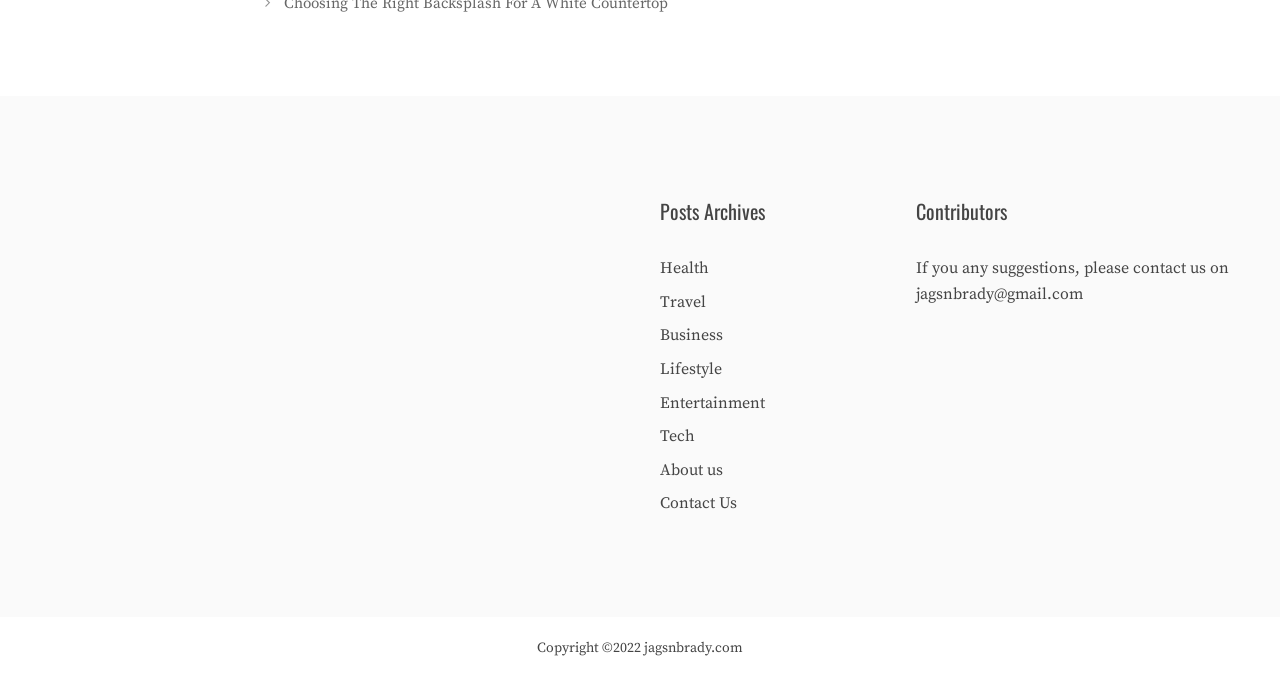What is the copyright year?
Provide a thorough and detailed answer to the question.

I found a static text element at the bottom of the webpage that says 'Copyright ©2022 jagsnbrady.com'. This indicates that the copyright year is 2022.